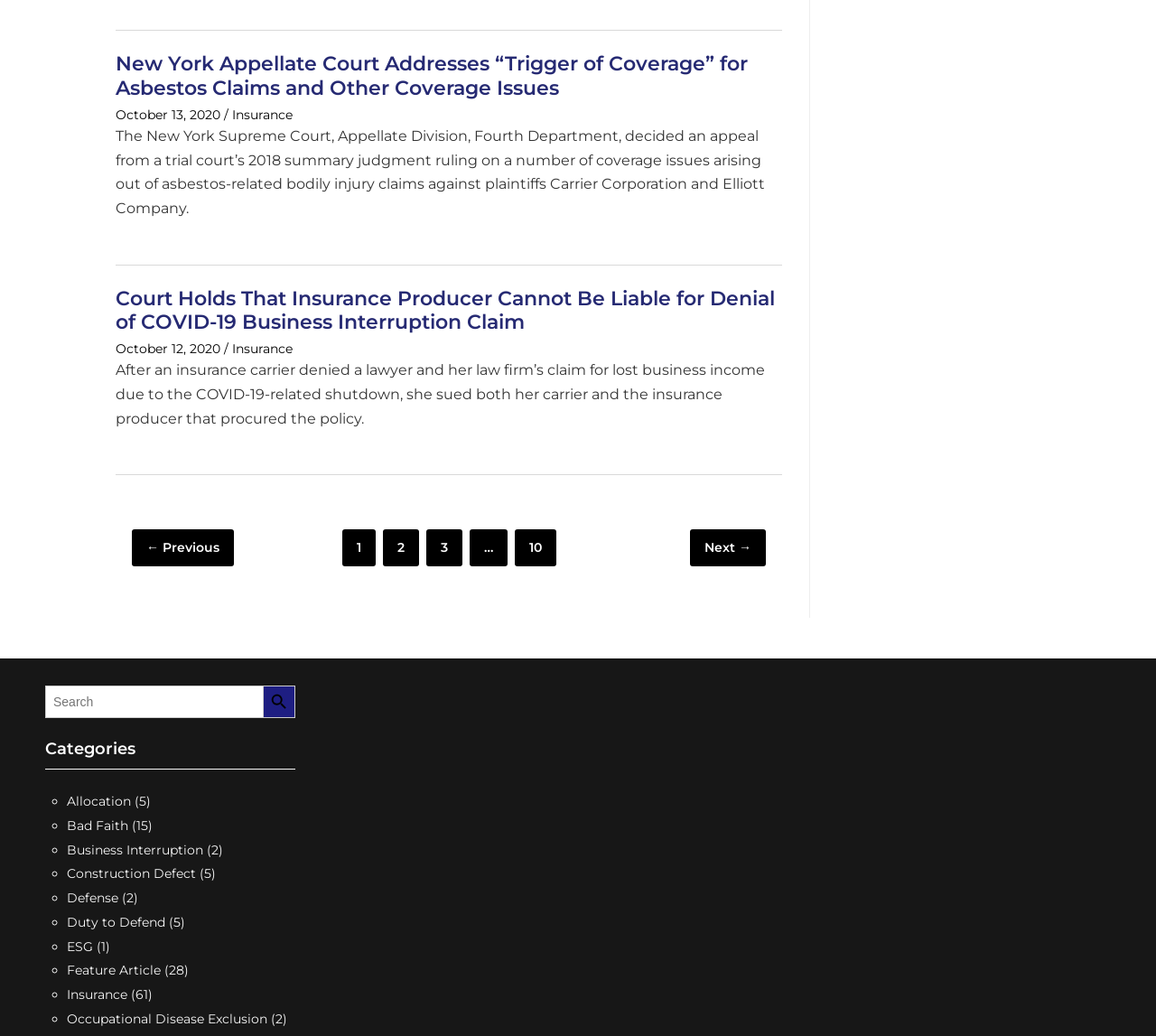Please identify the bounding box coordinates of the clickable element to fulfill the following instruction: "Search for something". The coordinates should be four float numbers between 0 and 1, i.e., [left, top, right, bottom].

[0.039, 0.662, 0.255, 0.693]